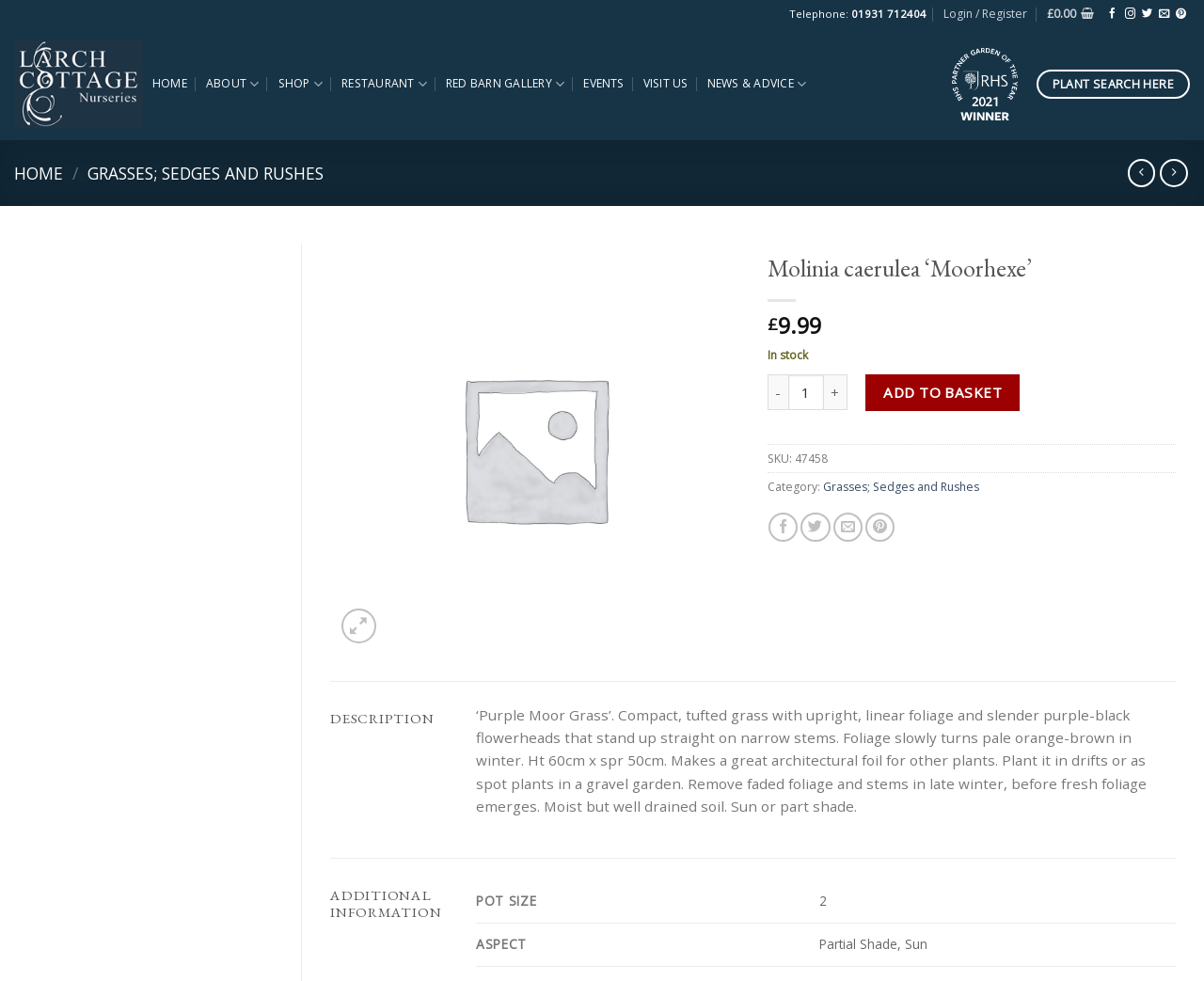What is the phone number of Larch Cottage Nurseries?
Please give a well-detailed answer to the question.

I found the phone number by looking at the top section of the webpage, where it says 'Telephone:' followed by the number '01931 712404'.